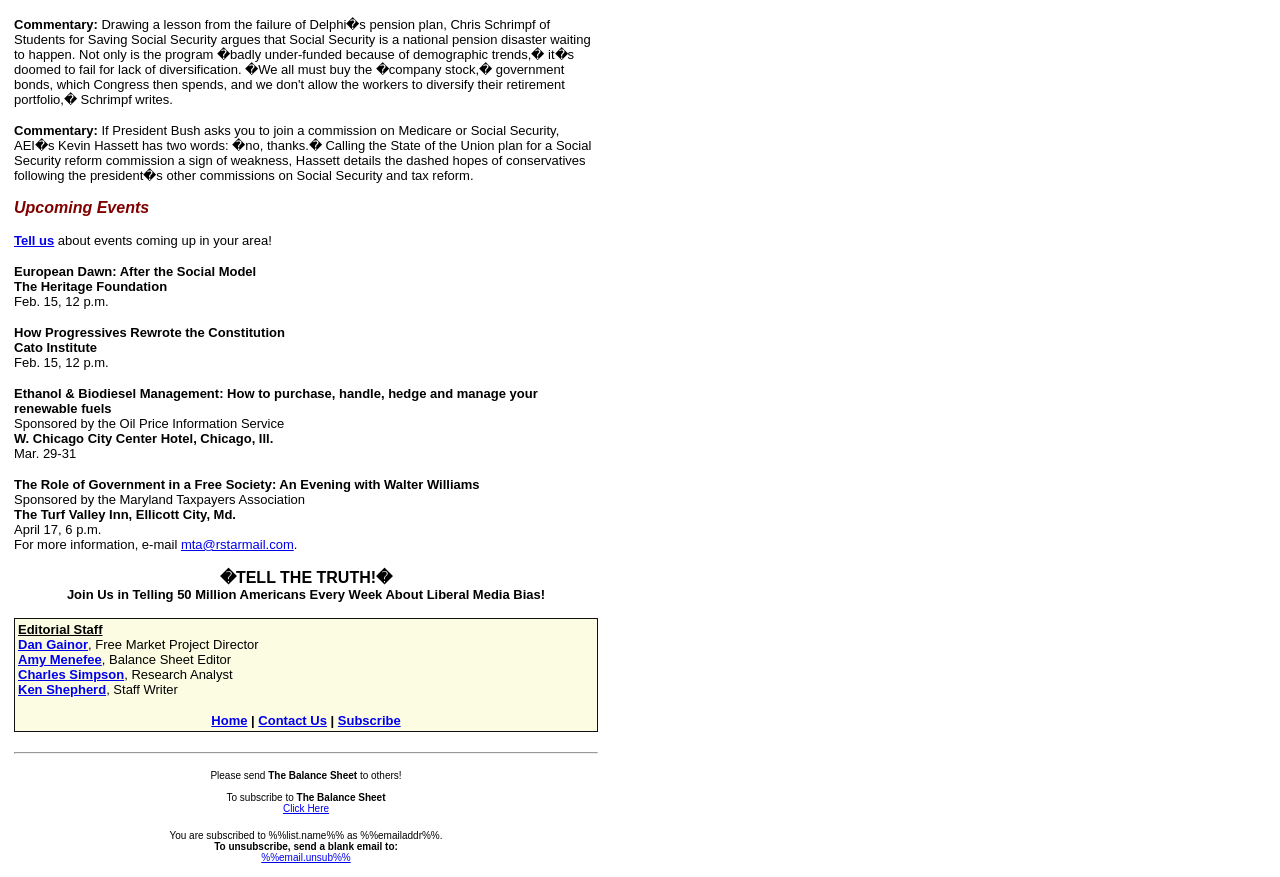Please provide a comprehensive answer to the question below using the information from the image: What is the title of the event on February 15?

The title of the event on February 15 is 'European Dawn: After the Social Model', which is hosted by The Heritage Foundation, as mentioned in the webpage.